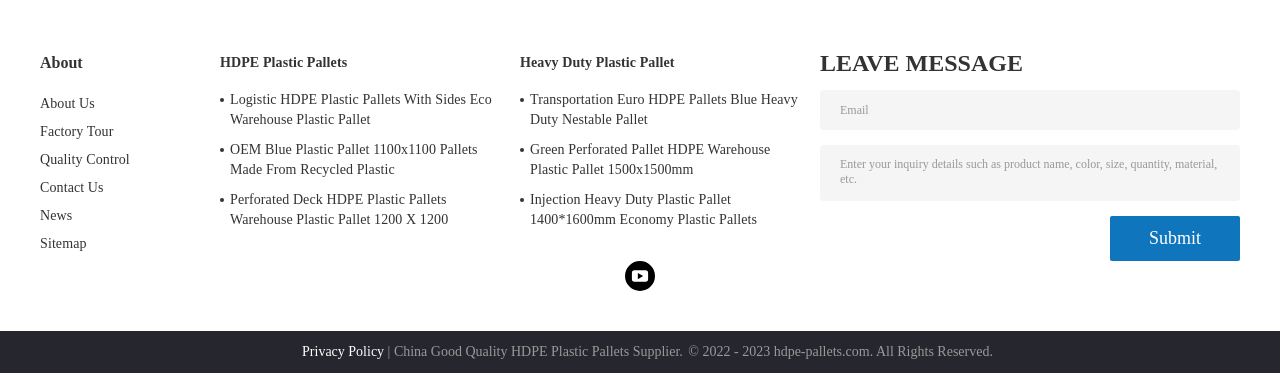Please provide a brief answer to the question using only one word or phrase: 
How many links are in the top-left corner?

6